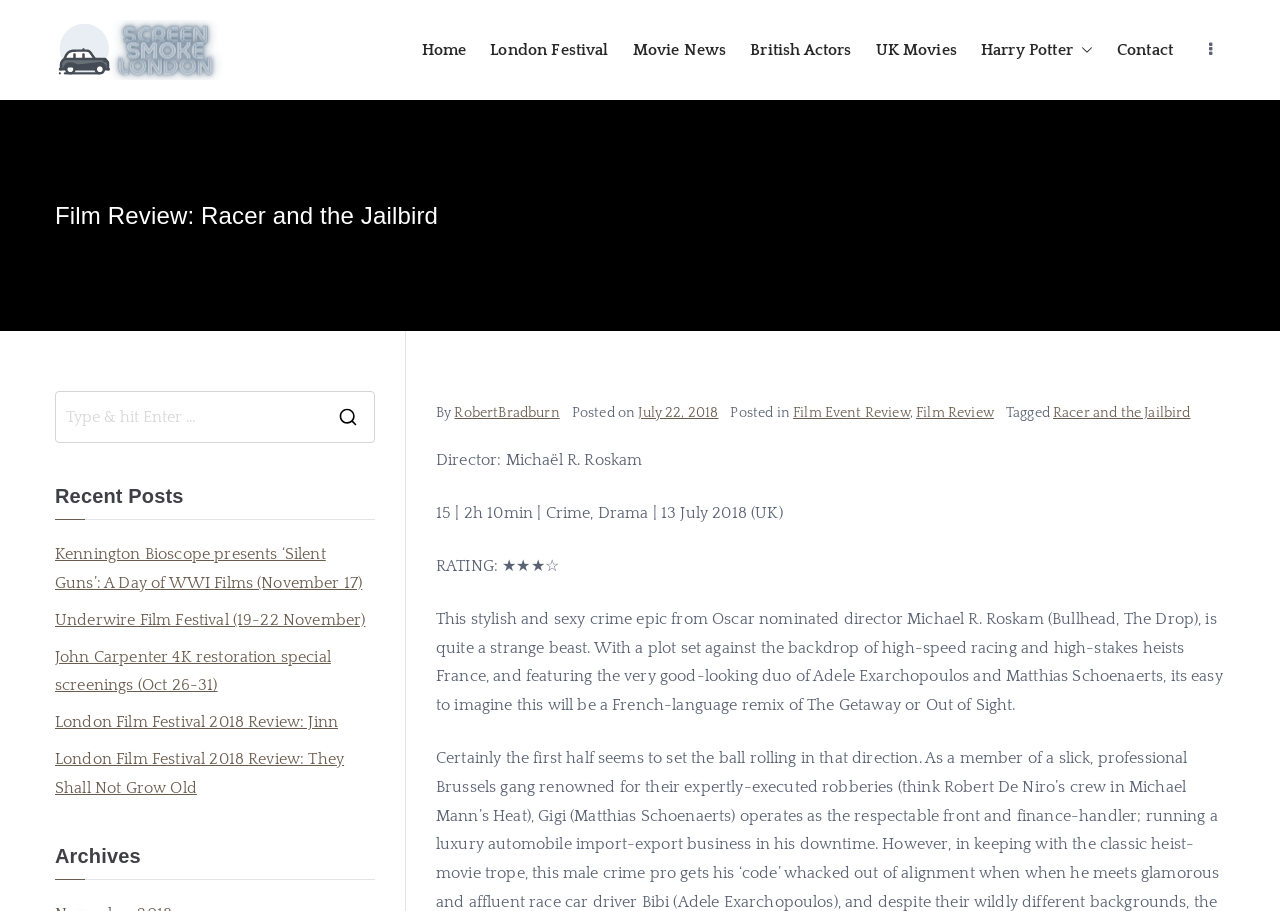Find the bounding box coordinates of the area to click in order to follow the instruction: "Check the Recent Posts".

[0.043, 0.53, 0.293, 0.571]